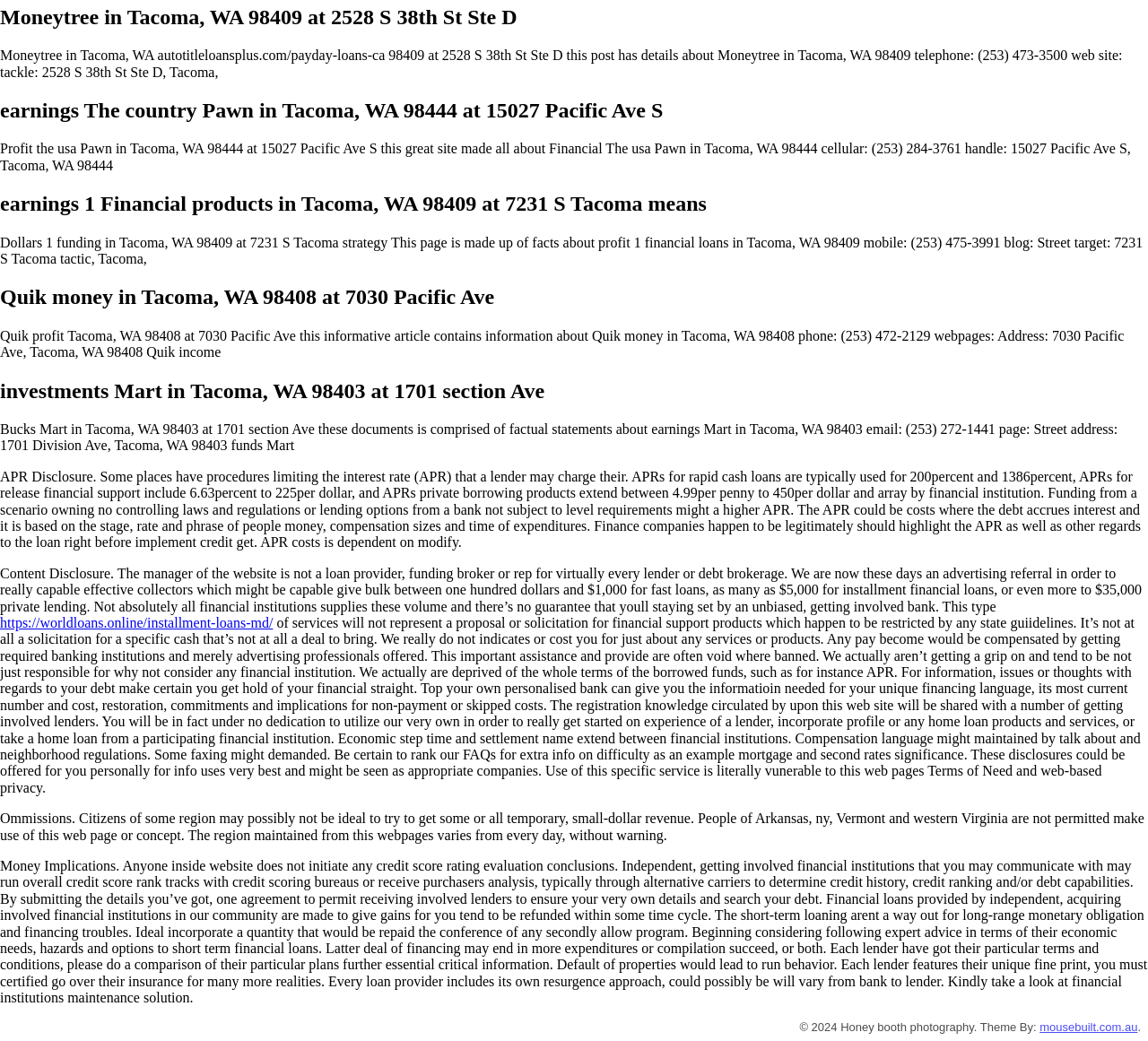Using the element description: "mousebuilt.com.au", determine the bounding box coordinates for the specified UI element. The coordinates should be four float numbers between 0 and 1, [left, top, right, bottom].

[0.906, 0.98, 0.991, 0.993]